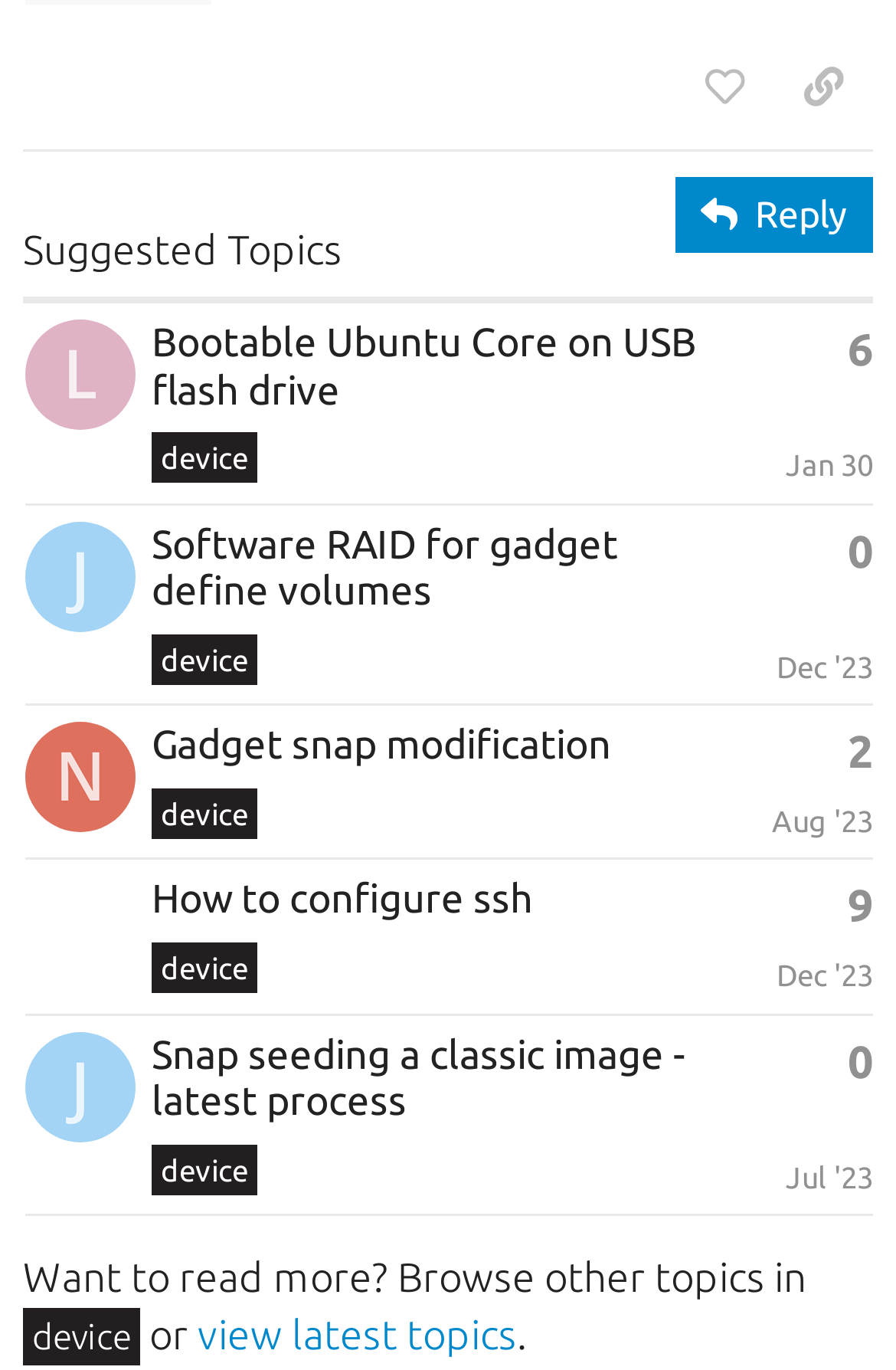Please predict the bounding box coordinates (top-left x, top-left y, bottom-right x, bottom-right y) for the UI element in the screenshot that fits the description: Aug '23

[0.862, 0.549, 0.974, 0.572]